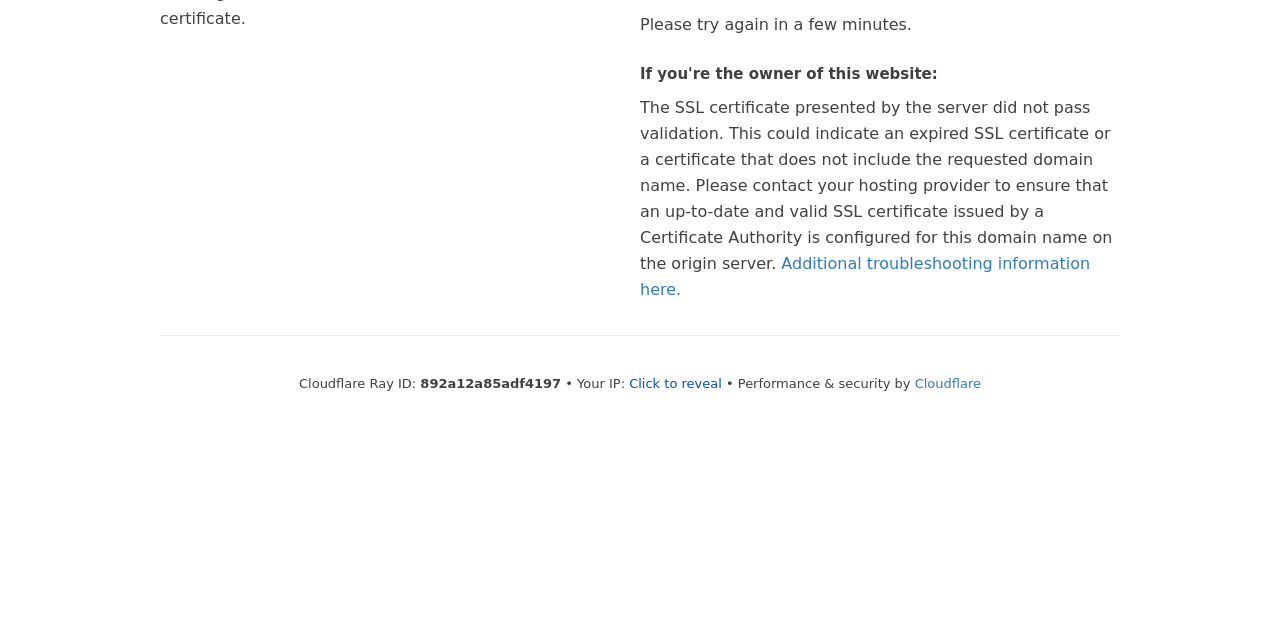Please provide the bounding box coordinates in the format (top-left x, top-left y, bottom-right x, bottom-right y). Remember, all values are floating point numbers between 0 and 1. What is the bounding box coordinate of the region described as: Cloudflare

[0.715, 0.587, 0.766, 0.61]